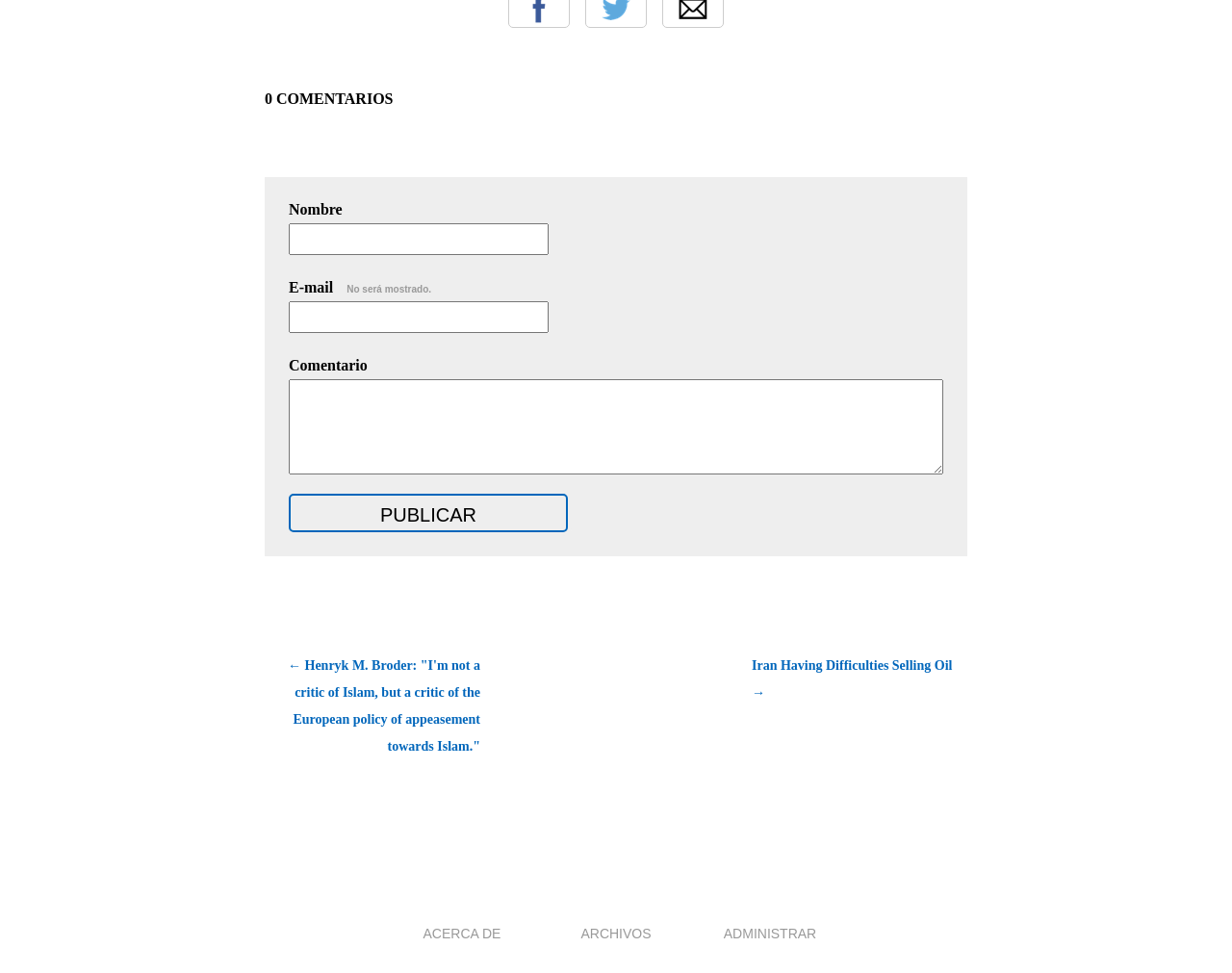What is the text of the second link at the top?
Using the image, give a concise answer in the form of a single word or short phrase.

Iran Having Difficulties Selling Oil →